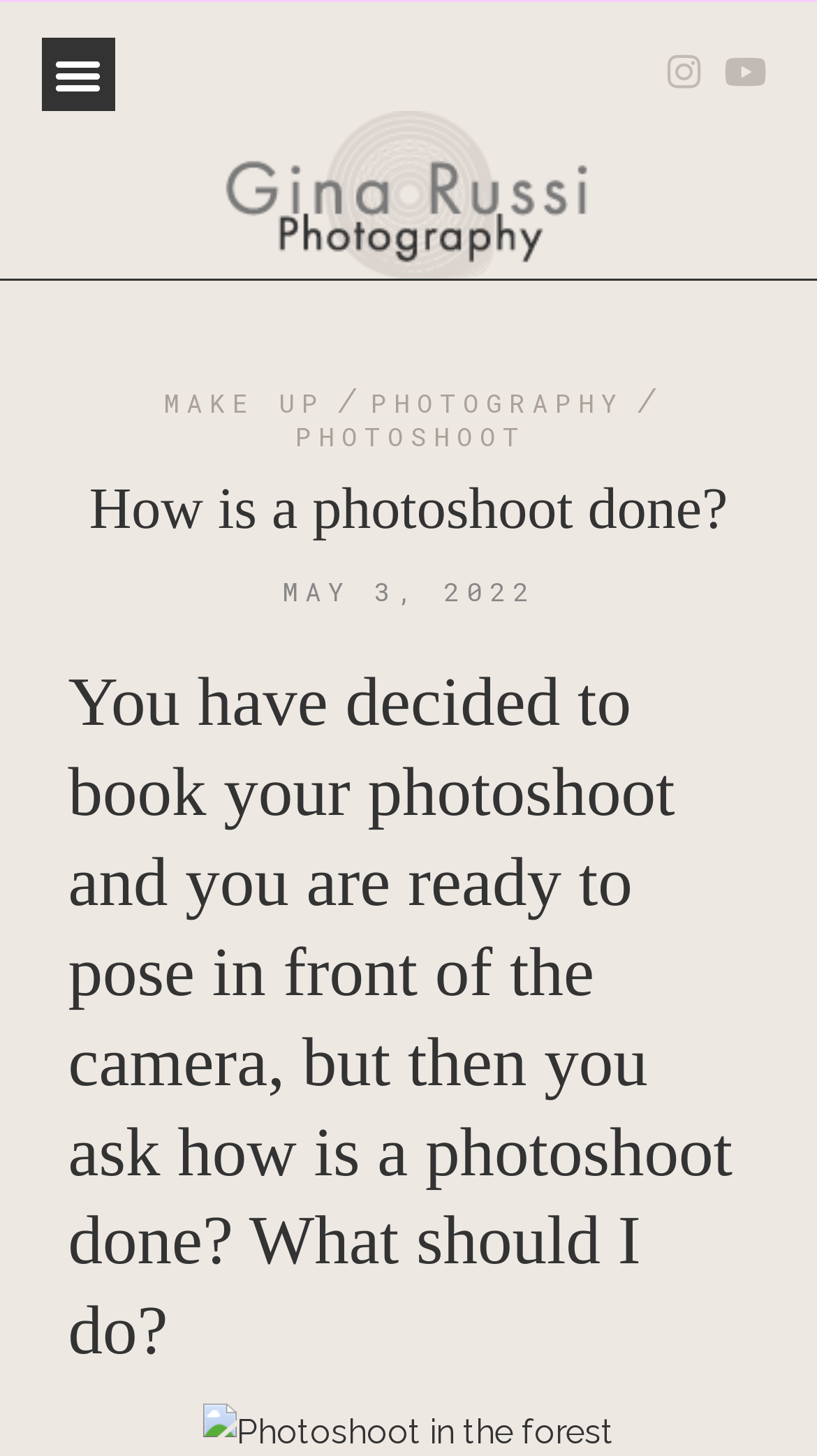Indicate the bounding box coordinates of the element that needs to be clicked to satisfy the following instruction: "Read the article about MAKE UP". The coordinates should be four float numbers between 0 and 1, i.e., [left, top, right, bottom].

[0.2, 0.267, 0.397, 0.285]